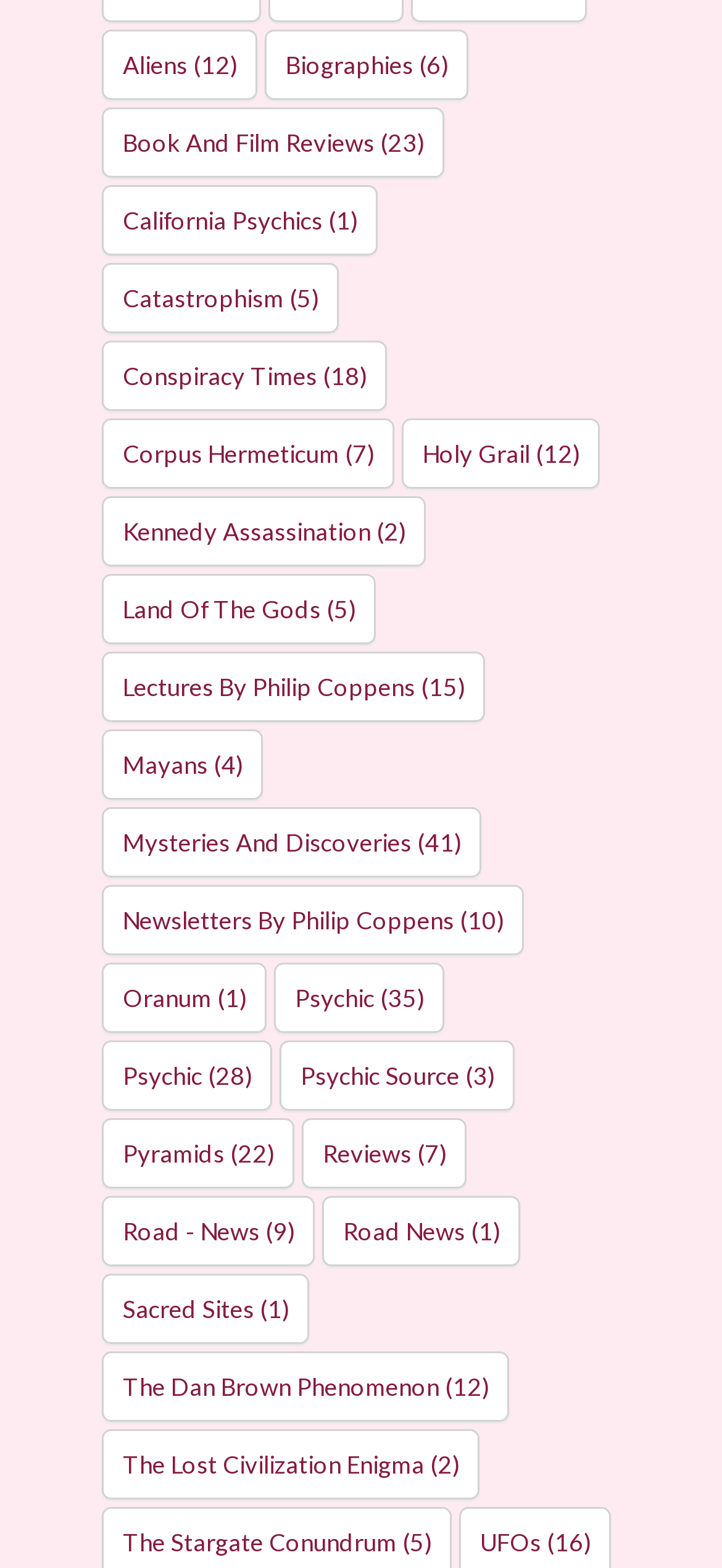Please answer the following question using a single word or phrase: 
How many items are in the 'Land of the Gods' category?

5